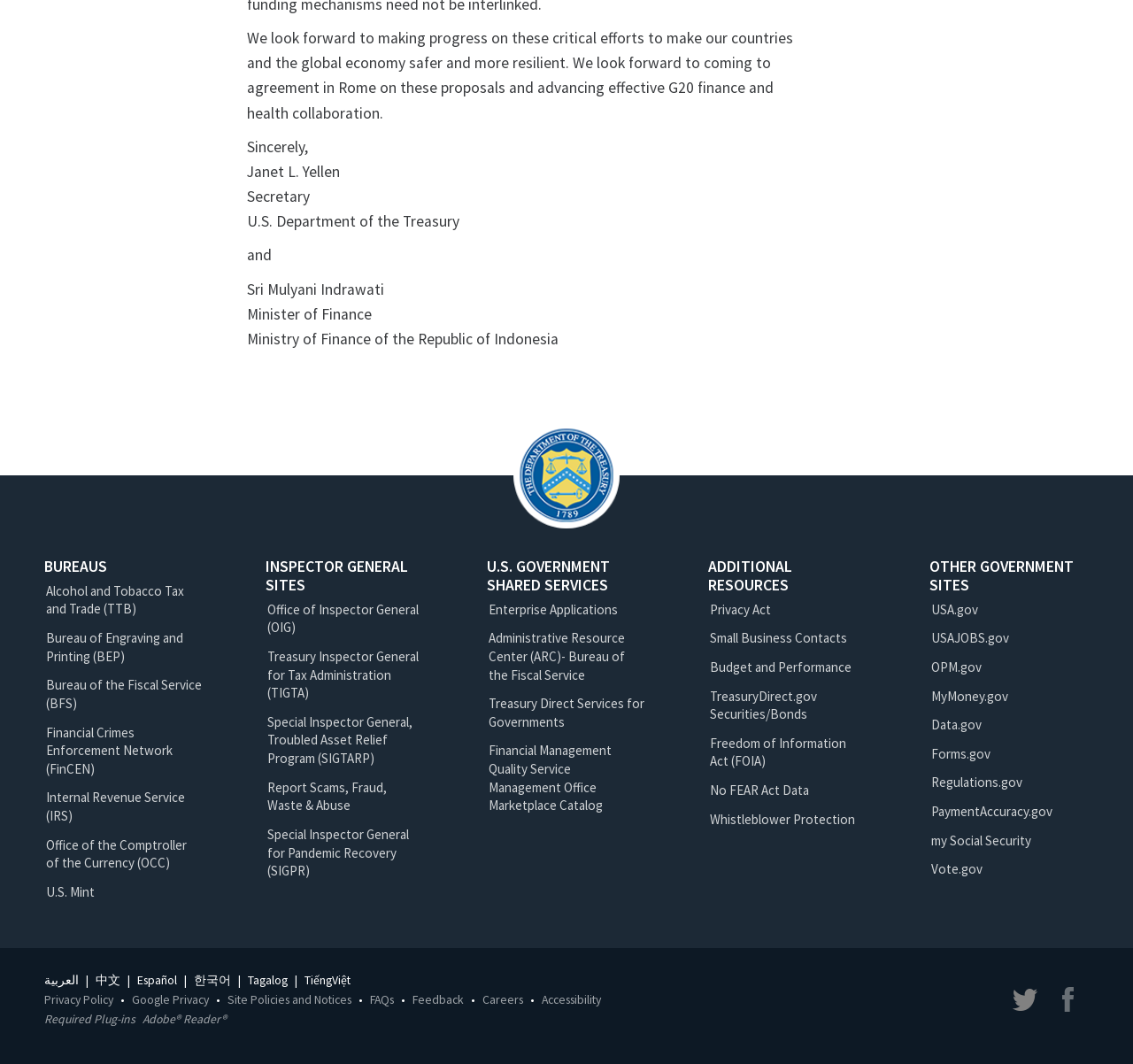Give the bounding box coordinates for this UI element: "Internal Revenue Service (IRS)". The coordinates should be four float numbers between 0 and 1, arranged as [left, top, right, bottom].

[0.041, 0.742, 0.163, 0.775]